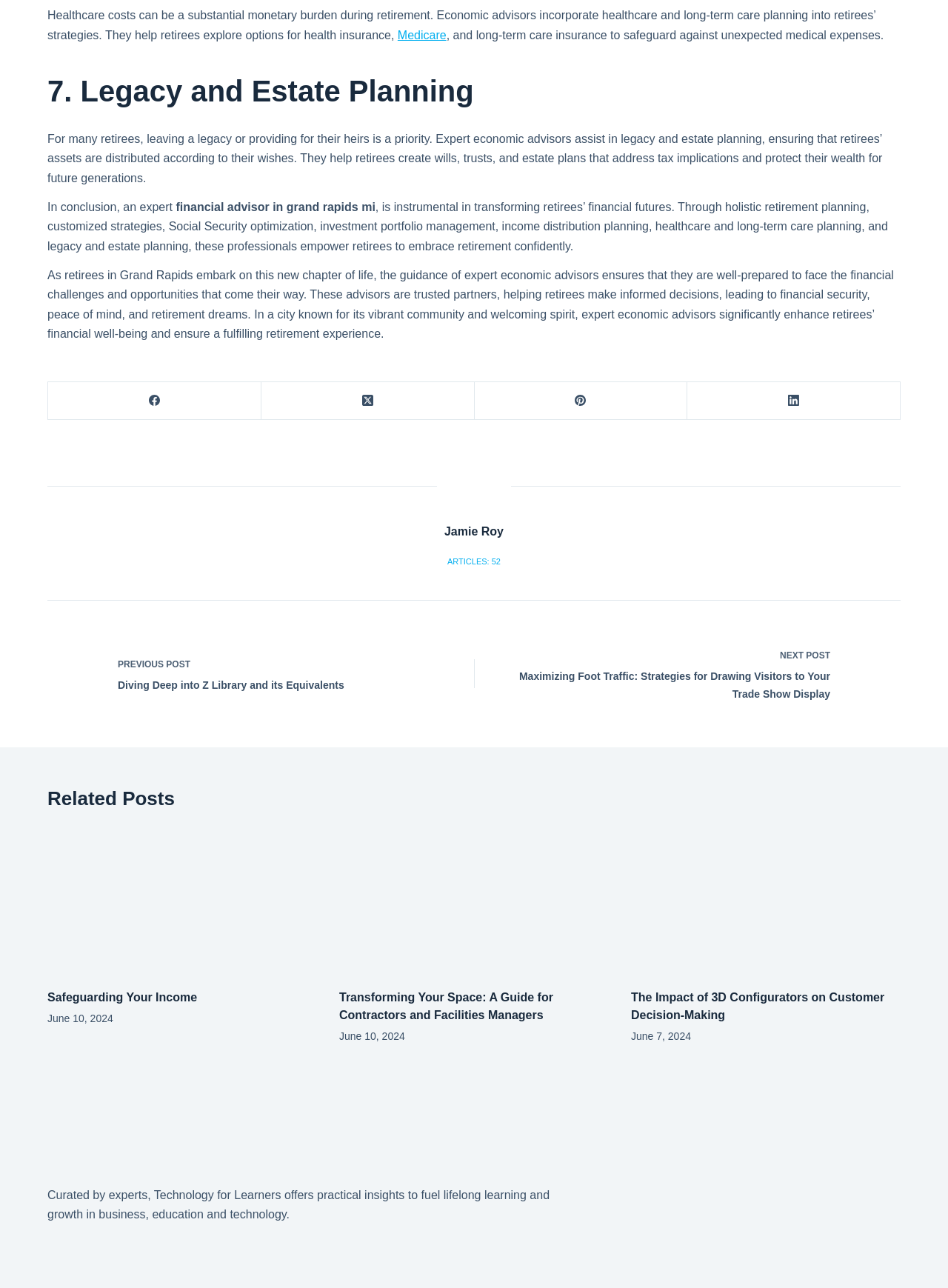Find the bounding box coordinates of the clickable area required to complete the following action: "View the post about Transforming Your Space: A Guide for Contractors and Facilities Managers".

[0.358, 0.641, 0.642, 0.759]